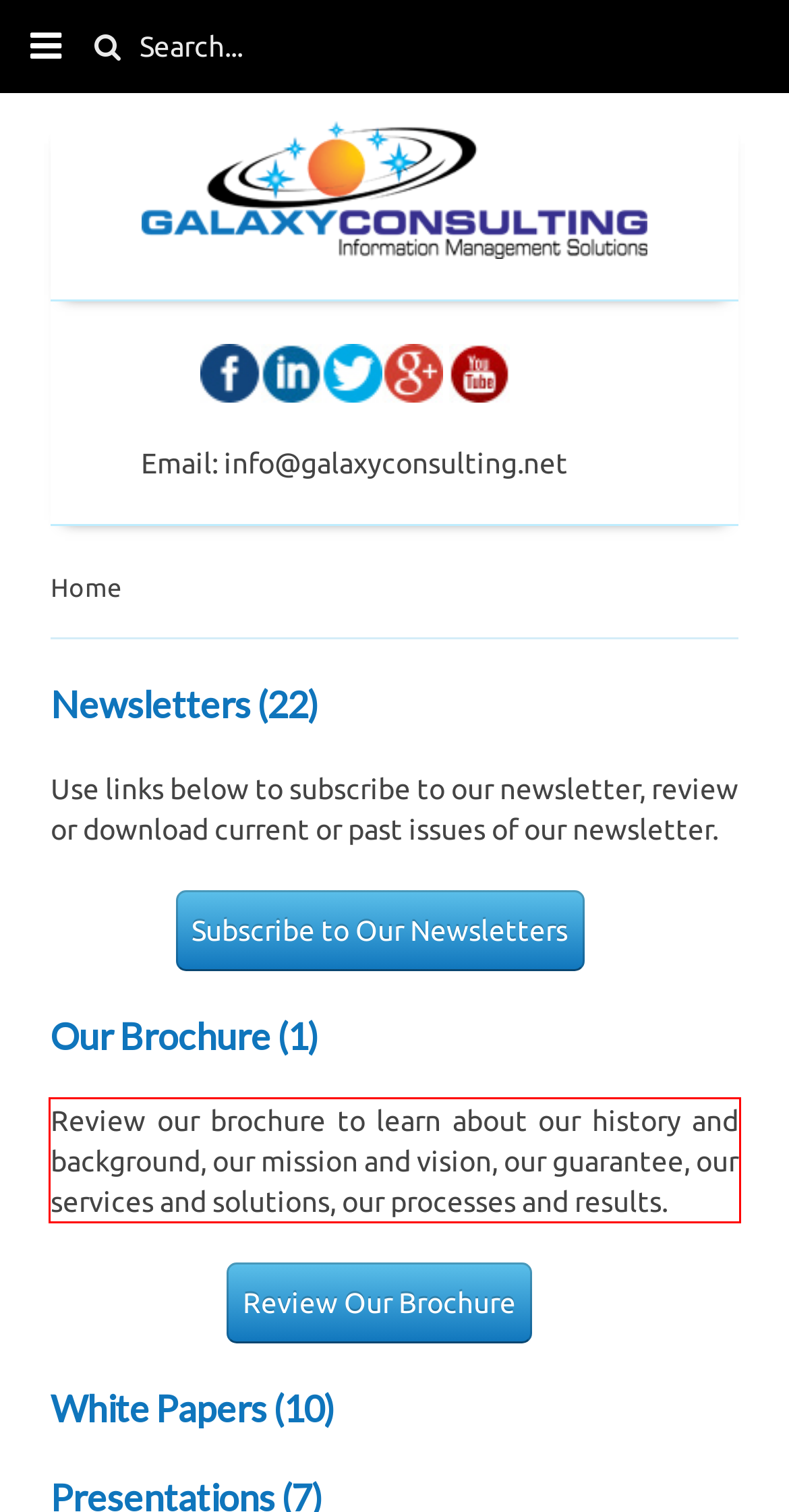Examine the webpage screenshot, find the red bounding box, and extract the text content within this marked area.

Review our brochure to learn about our history and background, our mission and vision, our guarantee, our services and solutions, our processes and results.